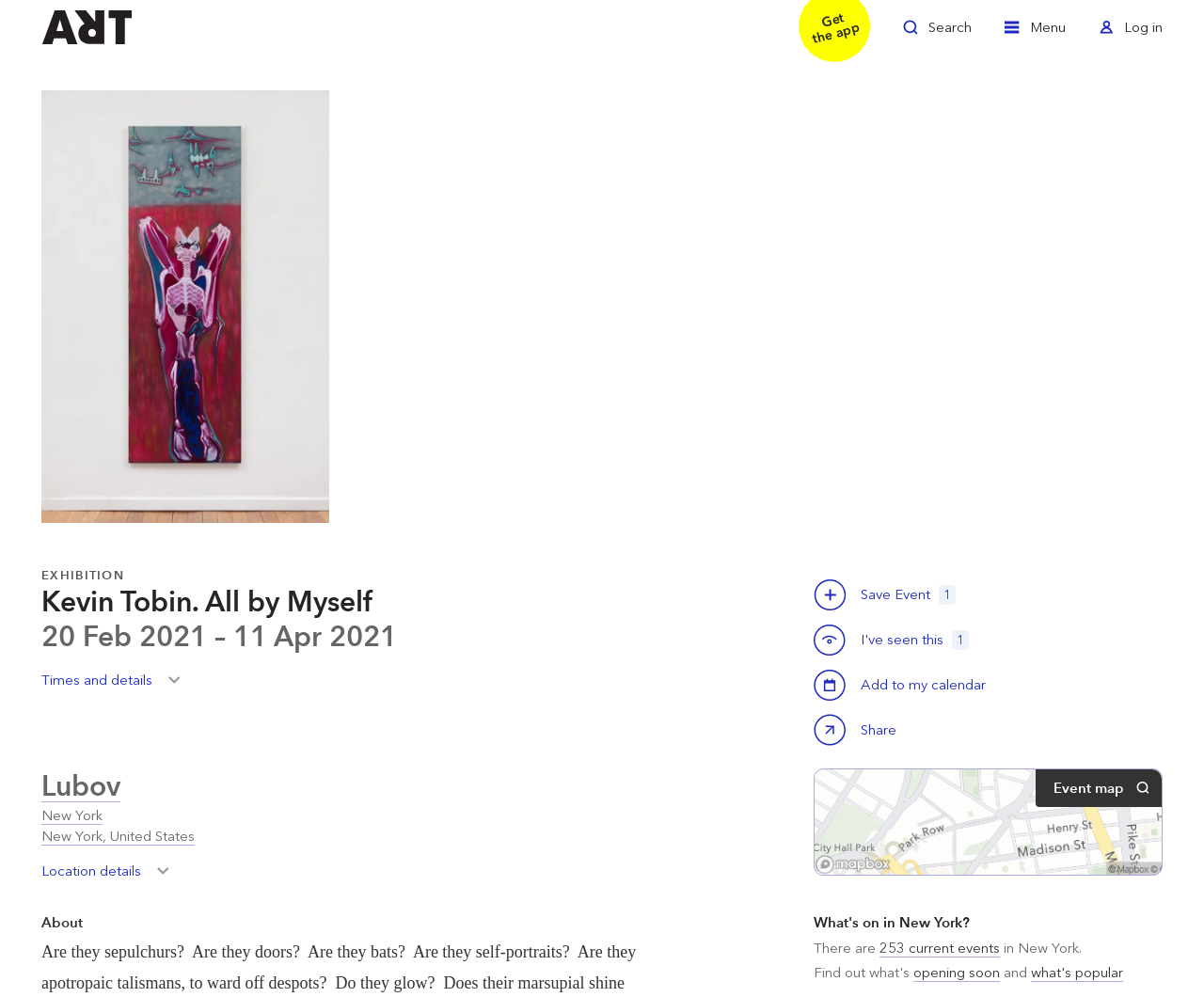Could you determine the bounding box coordinates of the clickable element to complete the instruction: "Go to Lubov"? Provide the coordinates as four float numbers between 0 and 1, i.e., [left, top, right, bottom].

[0.034, 0.771, 0.1, 0.806]